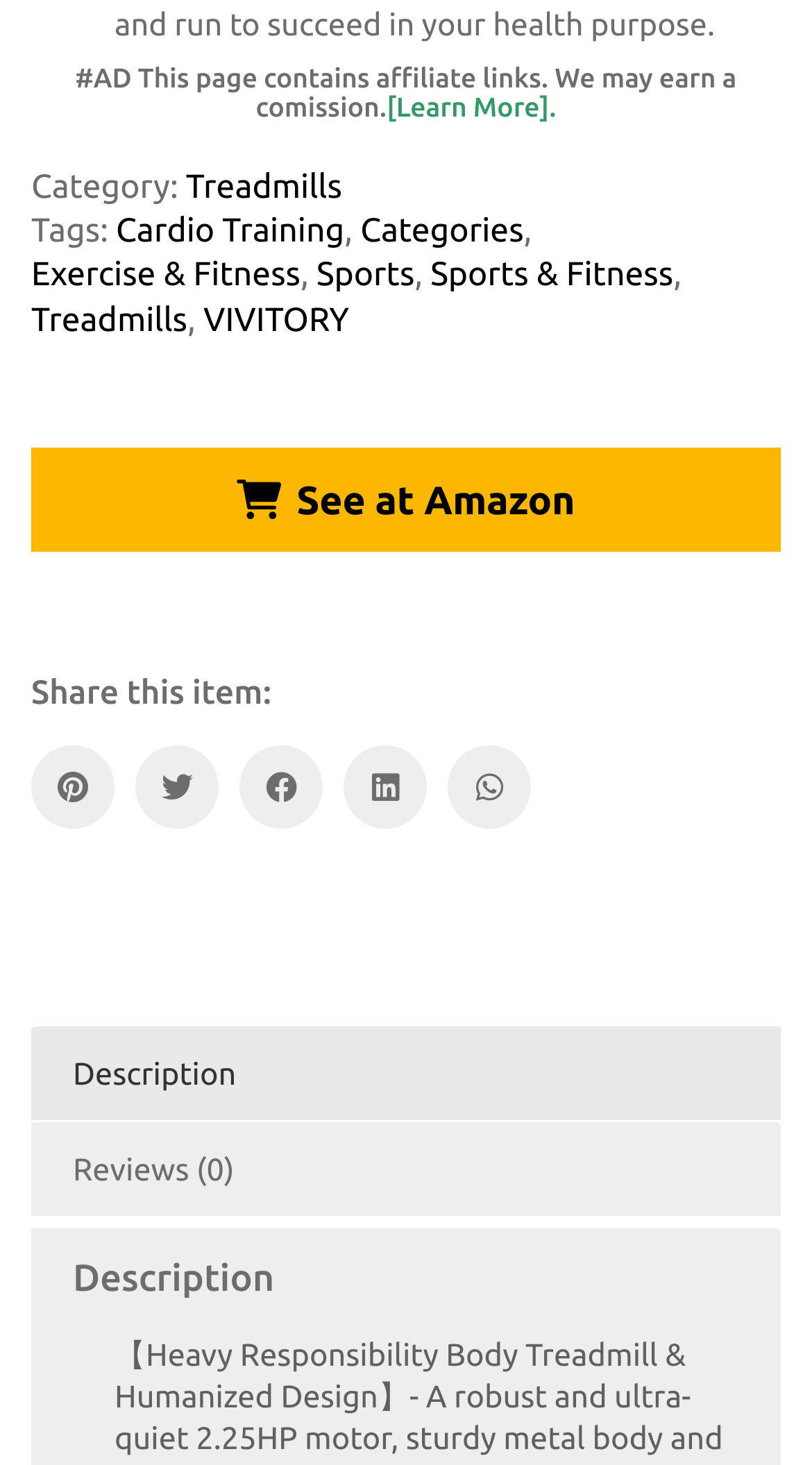Please identify the bounding box coordinates of the element I need to click to follow this instruction: "View the product description".

[0.038, 0.7, 0.962, 0.764]